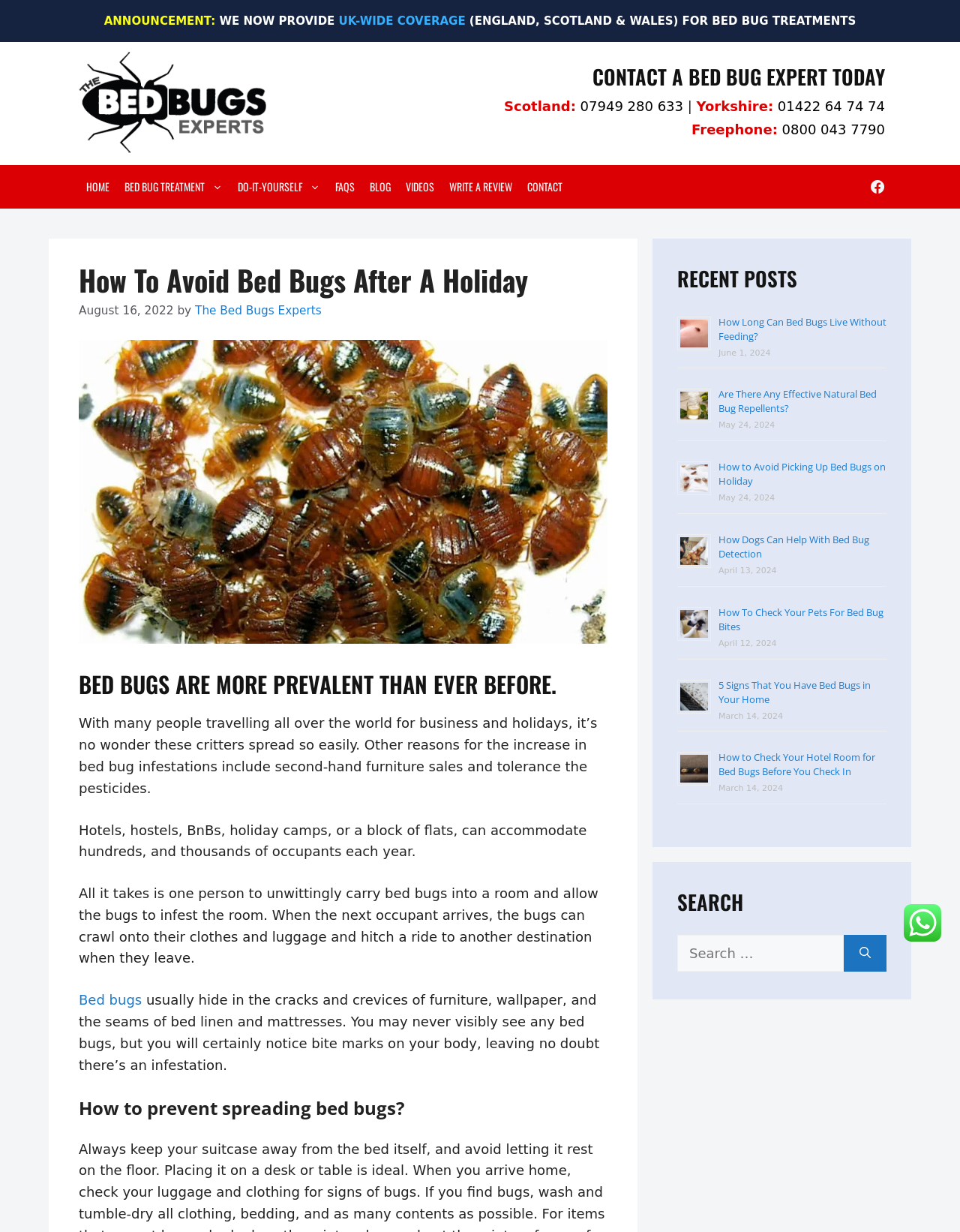Identify the bounding box coordinates for the element that needs to be clicked to fulfill this instruction: "Read the article 'How to Avoid Bed Bugs After a Holiday'". Provide the coordinates in the format of four float numbers between 0 and 1: [left, top, right, bottom].

[0.082, 0.215, 0.633, 0.24]